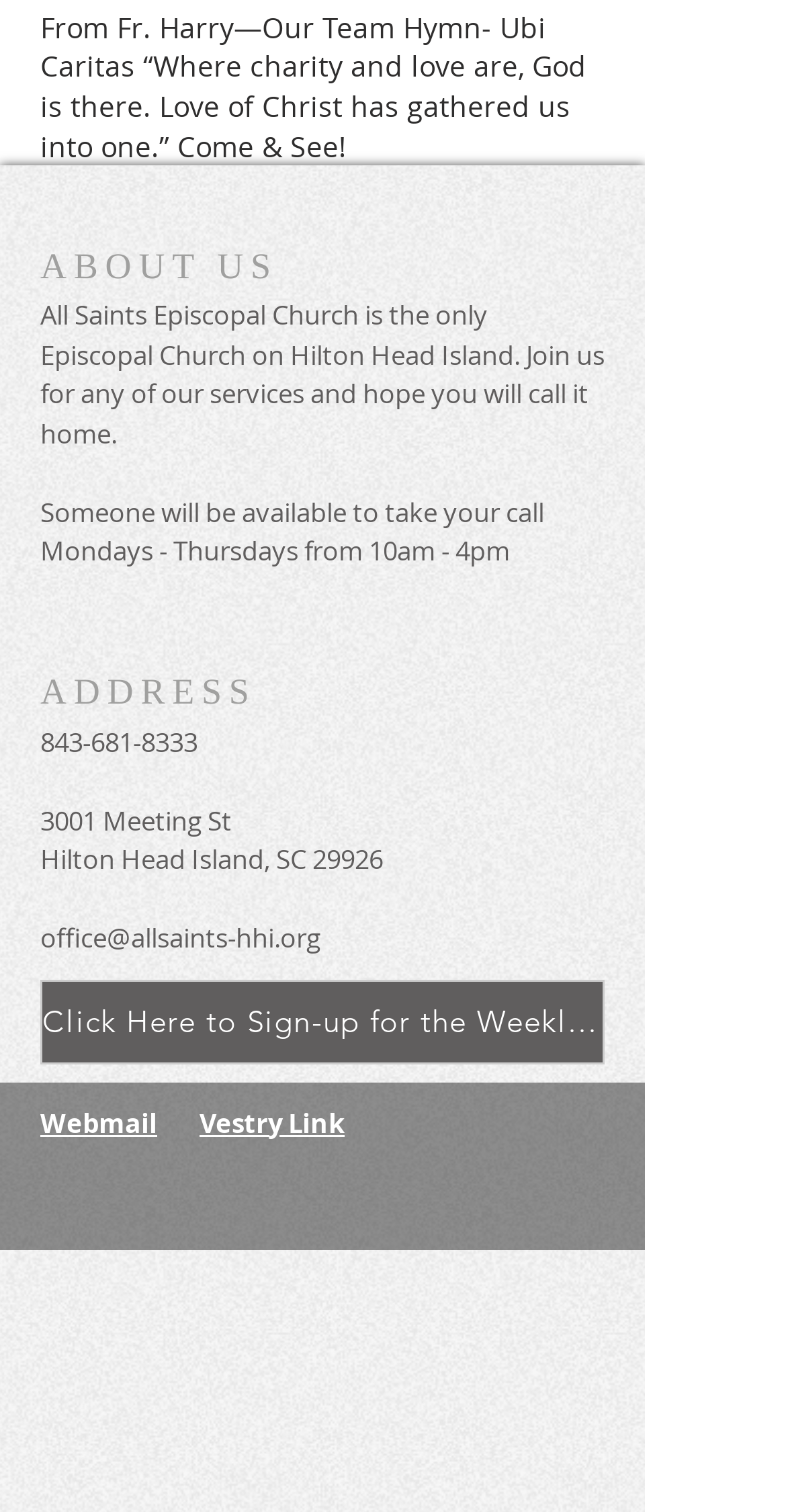Please respond in a single word or phrase: 
What is the name of the church?

All Saints Episcopal Church